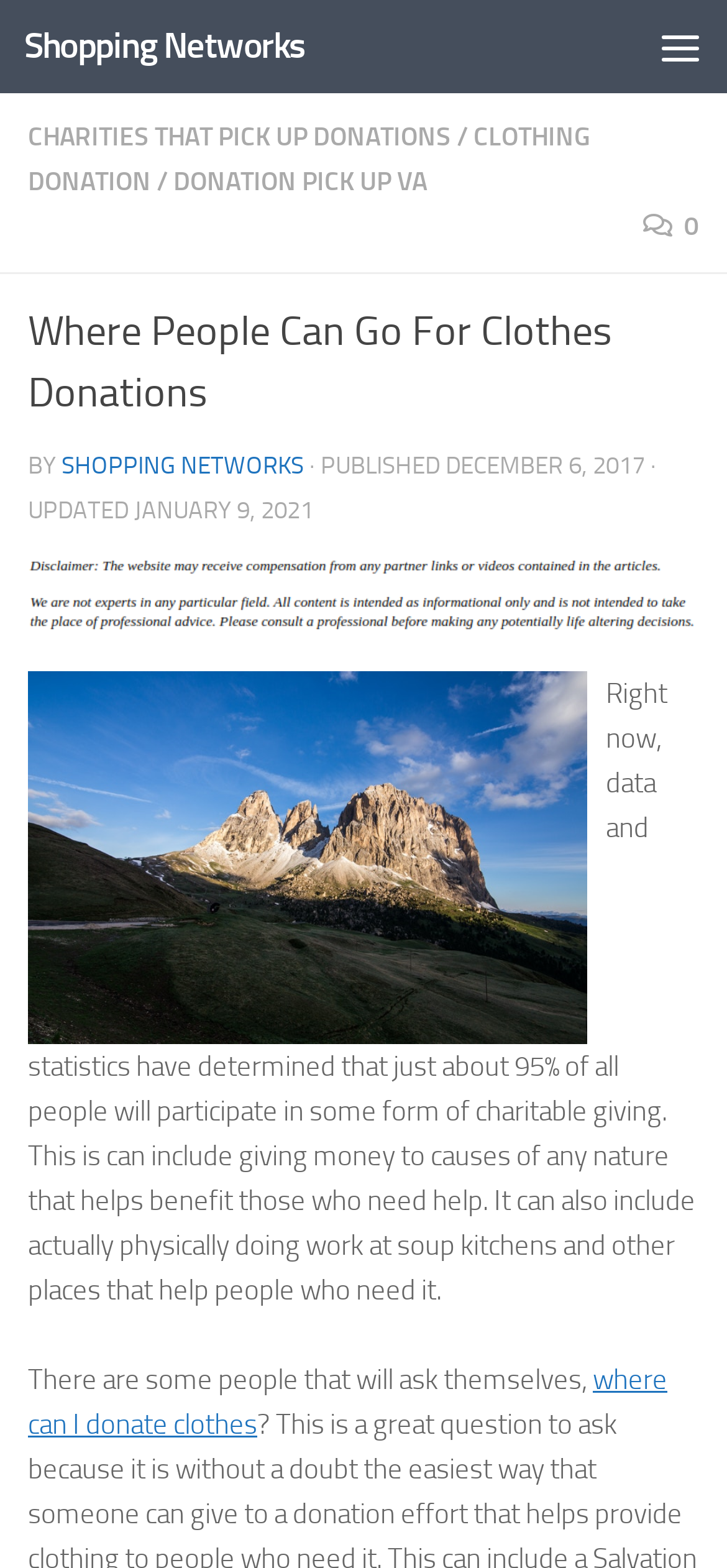Describe every aspect of the webpage in a detailed manner.

The webpage is about clothes donations and charitable giving. At the top left, there is a link to "Skip to content" and a link to "Shopping Networks". On the top right, there is a button labeled "Menu" which is not expanded. 

Below the menu button, there are several links including "CHARITIES THAT PICK UP DONATIONS", "CLOTHING DONATION", and "DONATION PICK UP VA". 

The main content of the webpage starts with a heading "Where People Can Go For Clothes Donations" followed by a subheading "BY SHOPPING NETWORKS". The publication date "DECEMBER 6, 2017" and the updated date "JANUARY 9, 2021" are displayed below the subheading. 

There are two images on the page. The first image is located above the main content, and the second image is below the publication date, with a caption "Charities that pick up clothing donations". 

The main text of the webpage discusses charitable giving, stating that about 95% of people participate in some form of charitable giving, which can include giving money or physically doing work at places that help people in need. The text also mentions that some people ask themselves "where can I donate clothes", with a link to the answer.